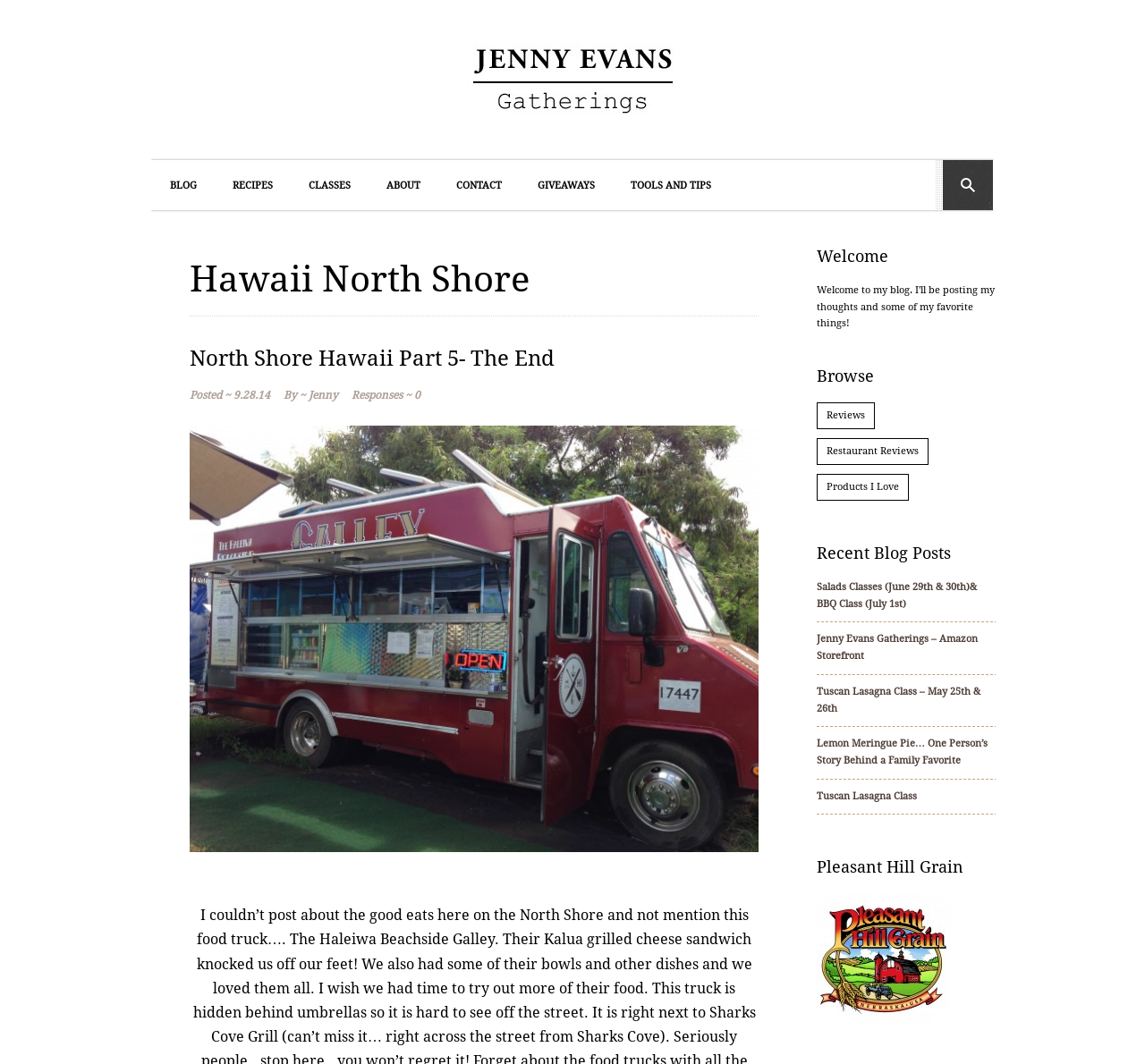Please reply to the following question with a single word or a short phrase:
What is the date of the latest blog post?

9.28.14